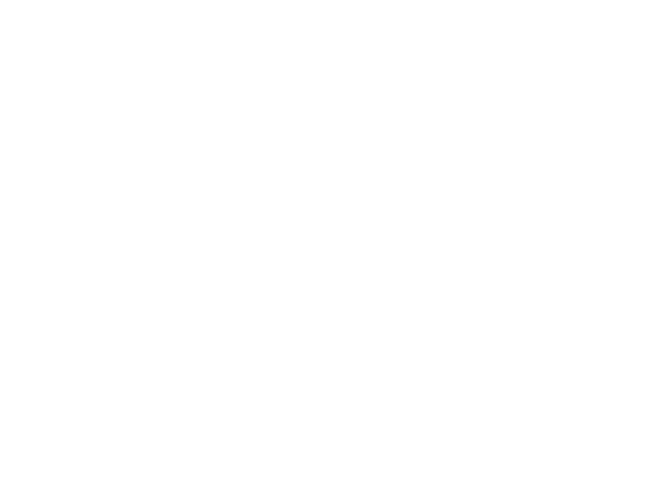Depict the image with a detailed narrative.

This image depicts a thematic exploration by the artist Dans Bain, reflecting on the interactions and responses of an audience to an immersive performance piece. The artwork is situated in the context of a gaol (jail), emphasizing the complexities of female identity amid societal judgments. Bain engages with the raw reactions from onlookers, revealing a spectrum of emotions— from curiosity and quiet introspection to confrontational and disrespectful remarks. 

The backdrop features a threadbare blanket, symbolizing obfuscation of the artist's identity and creating a ghostly silhouette. This visual metaphor deepens the dialogue about identity and societal norms, as Bain stitches a poignant quote from Robert Hughes into the fabric, representing the cyclical nature of struggle and resilience faced by women within the justice system. The performance unfolds over two weeks, capturing the tension between vulnerability and defiance as the artist invites viewers to reflect on their perceptions of the female form and identity in a constrained environment.